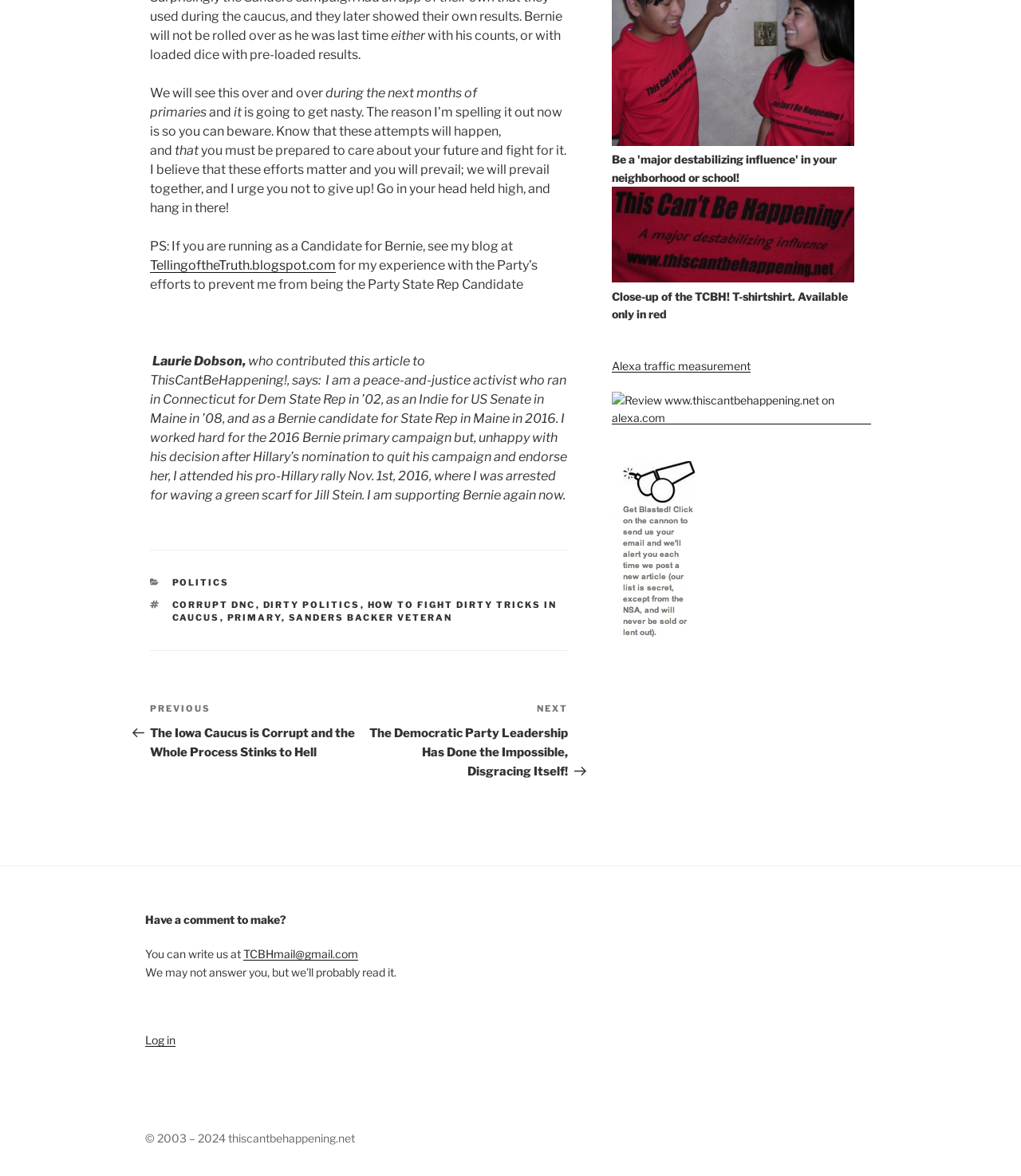What is the topic of the article?
Please provide a single word or phrase as your answer based on the image.

Politics